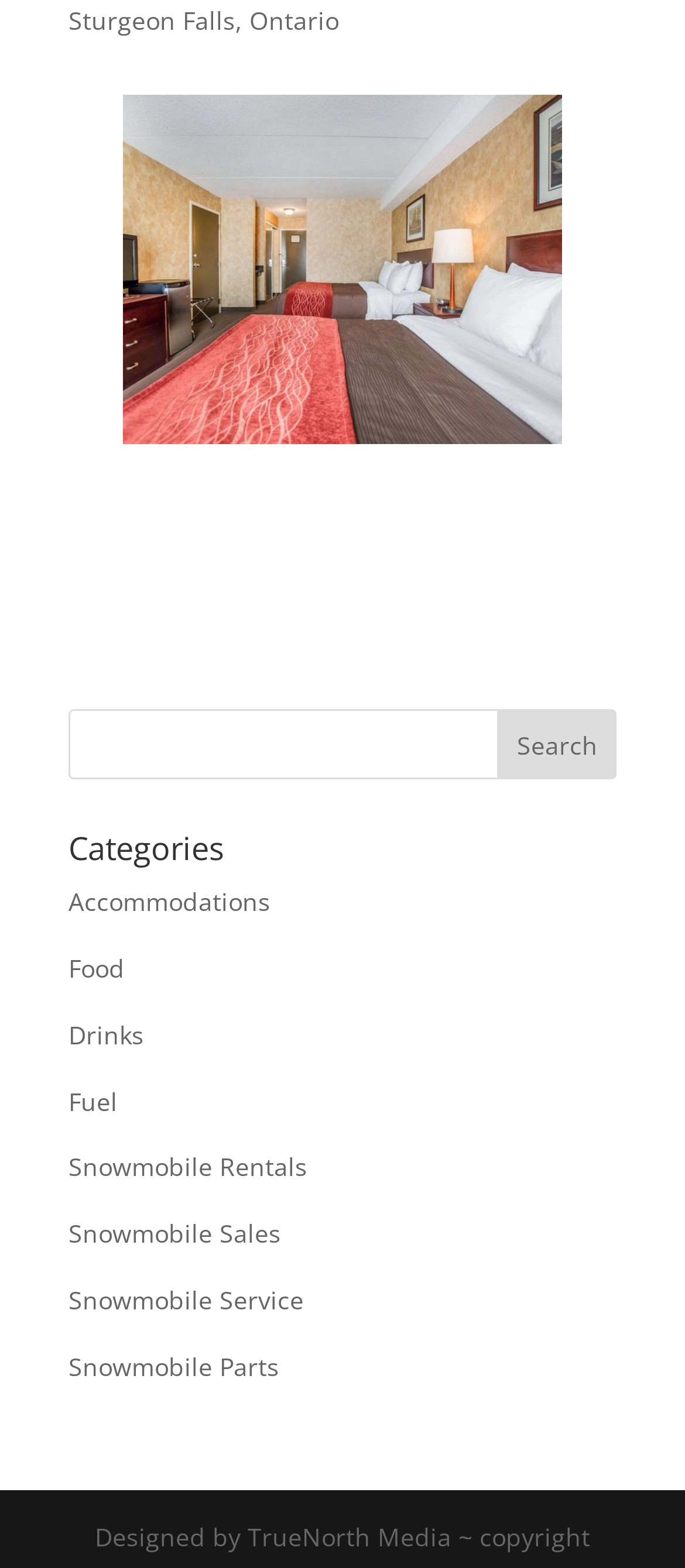Identify the bounding box coordinates for the element you need to click to achieve the following task: "click on Search button". Provide the bounding box coordinates as four float numbers between 0 and 1, in the form [left, top, right, bottom].

[0.727, 0.452, 0.9, 0.497]